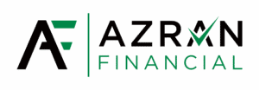What is written underneath the logo?
Look at the screenshot and respond with one word or a short phrase.

AZRAN FINANCIAL